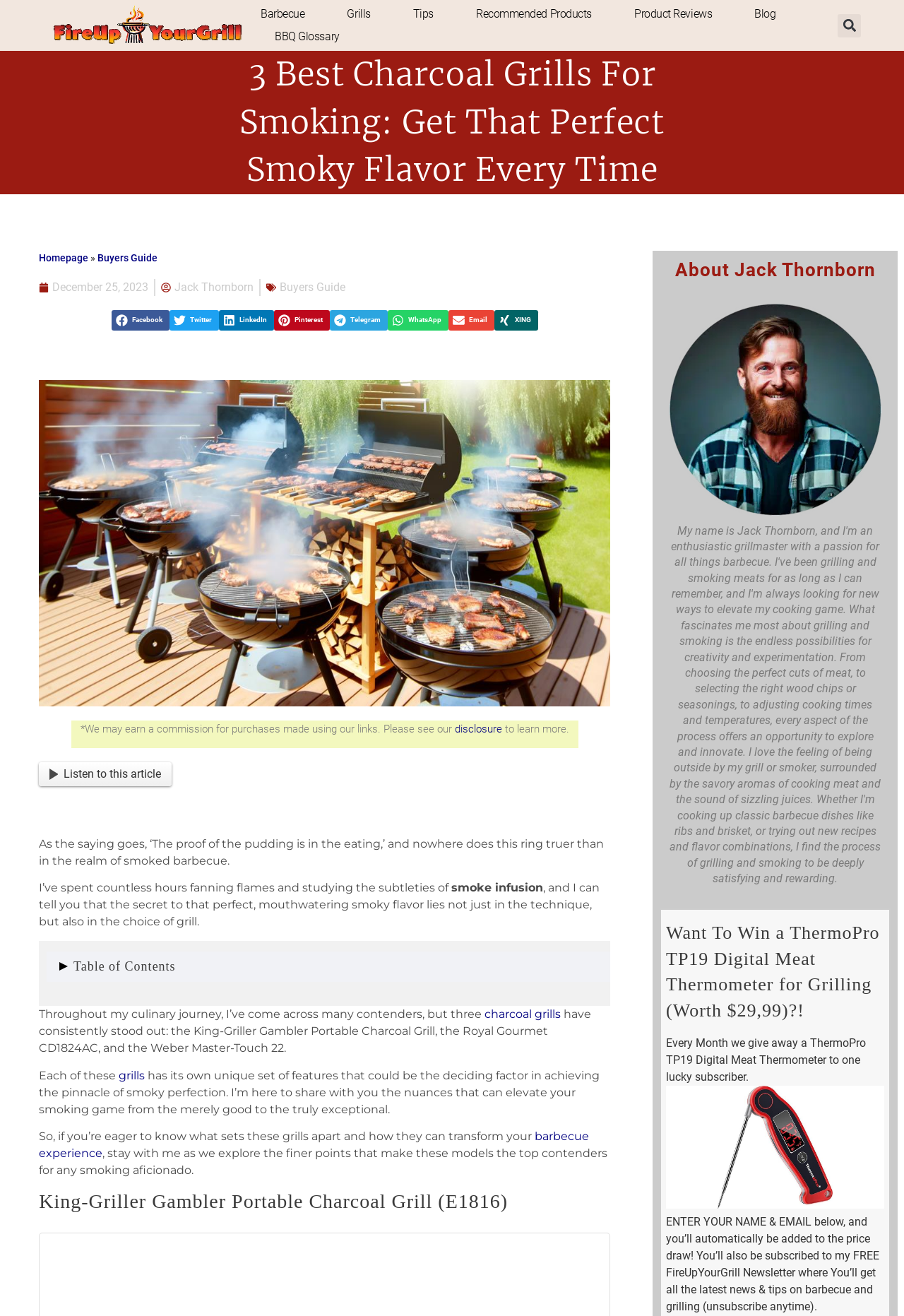Based on the element description Michael Nelson, identify the bounding box coordinates for the UI element. The coordinates should be in the format (top-left x, top-left y, bottom-right x, bottom-right y) and within the 0 to 1 range.

None